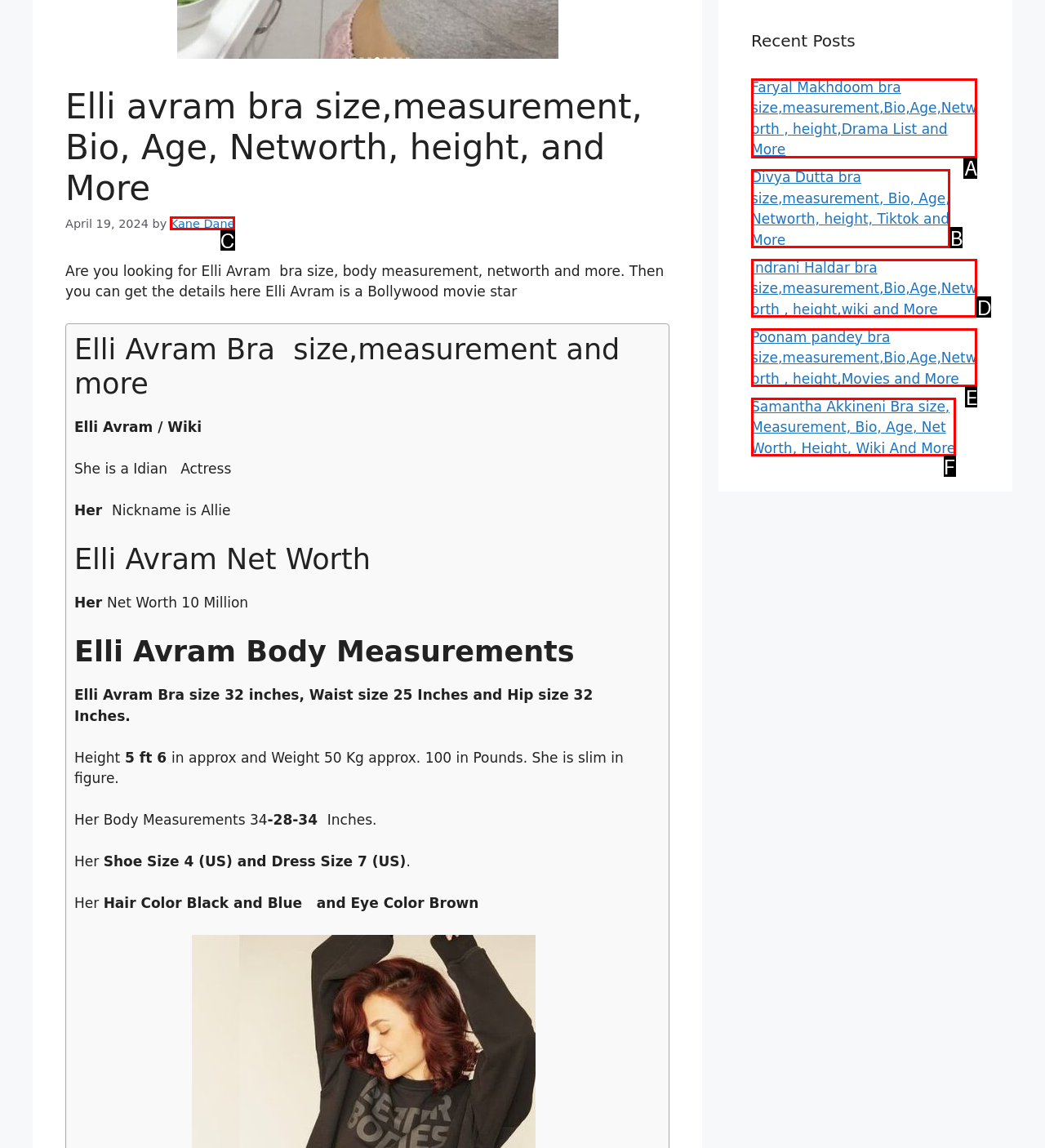Based on the element description: Kane Dane, choose the HTML element that matches best. Provide the letter of your selected option.

C